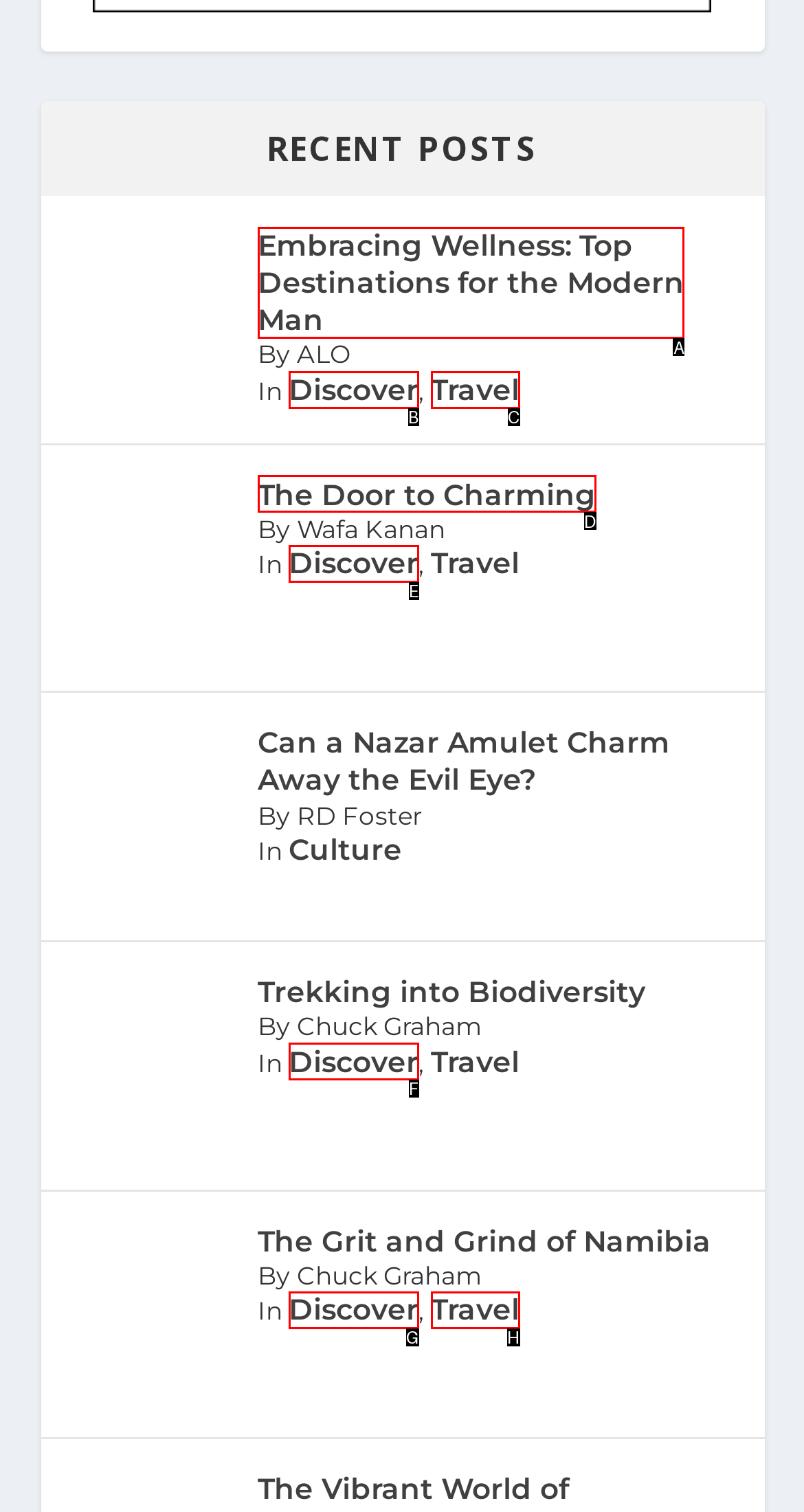Identify the correct lettered option to click in order to perform this task: Read the article about embracing wellness. Respond with the letter.

A